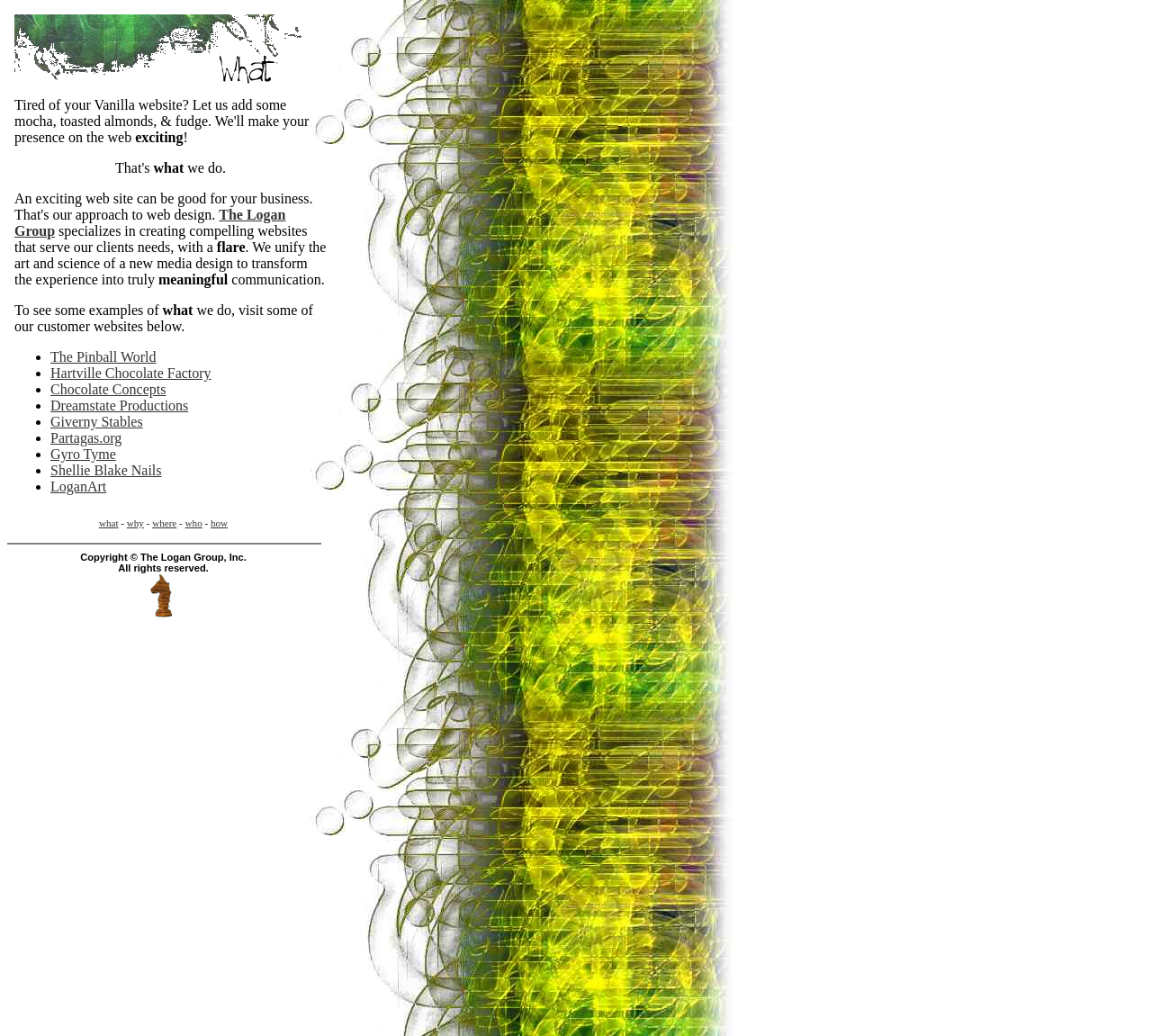Identify the coordinates of the bounding box for the element that must be clicked to accomplish the instruction: "Check the copyright information".

[0.07, 0.533, 0.214, 0.543]